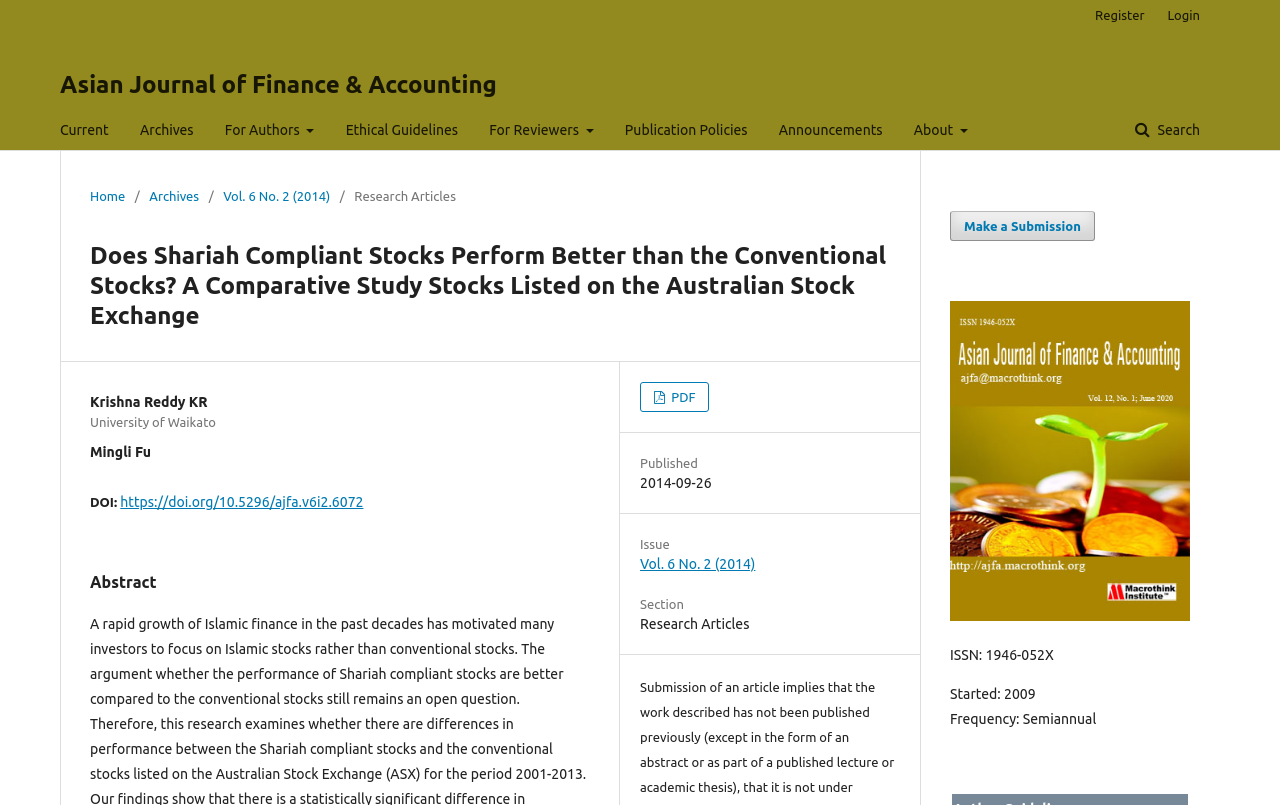Offer a thorough description of the webpage.

The webpage appears to be a journal article page from the Asian Journal of Finance & Accounting. At the top, there is a navigation menu with links to "Current", "Archives", "For Authors", "Ethical Guidelines", "For Reviewers", "Publication Policies", "Announcements", and "About". Next to the navigation menu, there is a search bar.

Below the navigation menu, there is a secondary navigation menu with links to "Register" and "Login" on the right side, and a breadcrumb trail on the left side, indicating the current location of the page: "Home" > "Archives" > "Vol. 6 No. 2 (2014)" > "Research Articles".

The main content of the page is the journal article, which has a title "Does Shariah Compliant Stocks Perform Better than the Conventional Stocks? A Comparative Study Stocks Listed on the Australian Stock Exchange". The article has authors listed as Krishna Reddy KR from the University of Waikato, and Mingli Fu. There is a DOI link and an abstract section.

On the right side of the article, there are links to download the article in PDF format, and information about the publication, including the date, issue, and section. There is also a call-to-action button to "Make a Submission".

At the bottom of the page, there is an image, and some journal information, including the ISSN, start year, and frequency of publication.